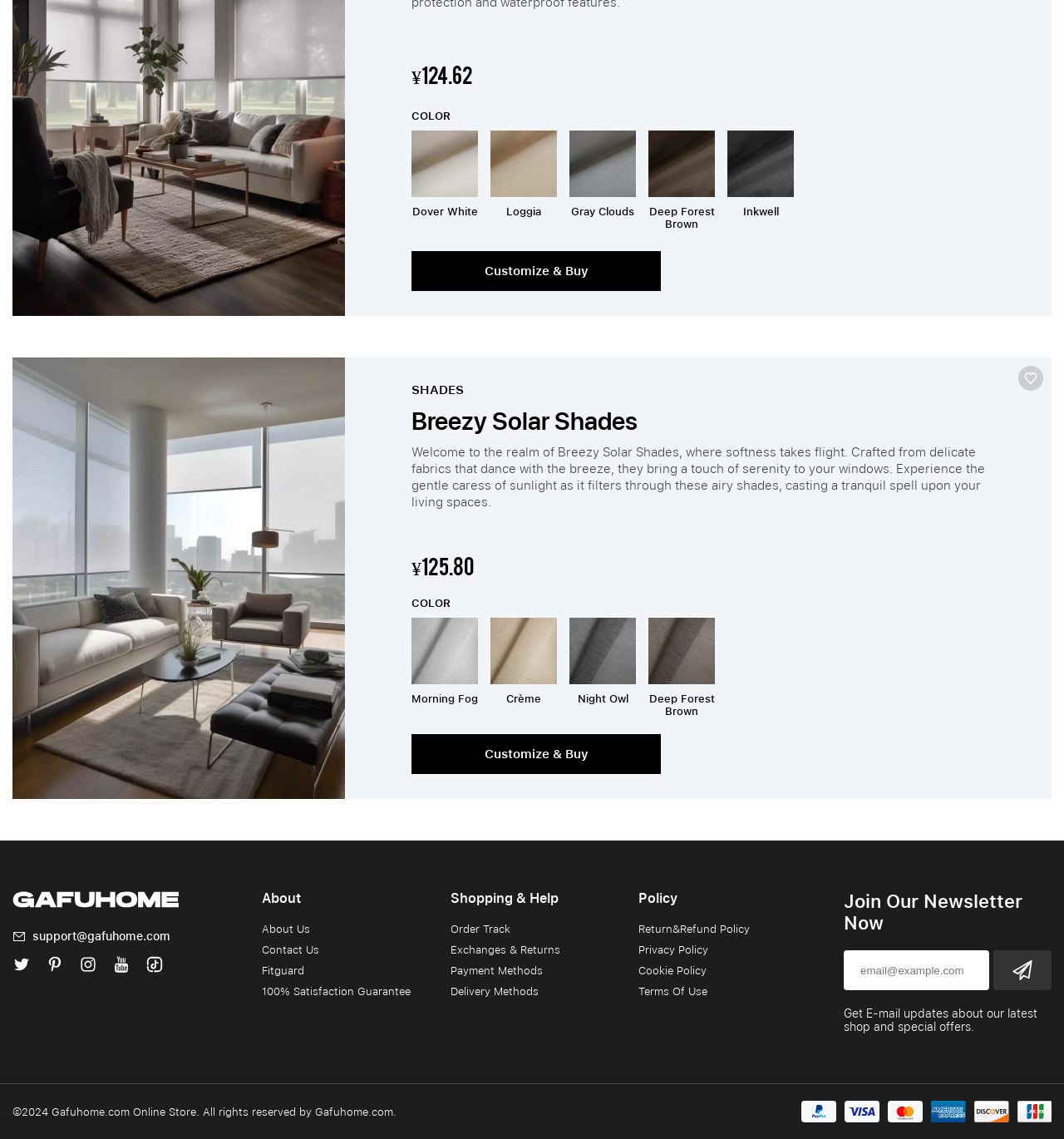Based on the element description, predict the bounding box coordinates (top-left x, top-left y, bottom-right x, bottom-right y) for the UI element in the screenshot: title="Youtube"

[0.105, 0.839, 0.123, 0.855]